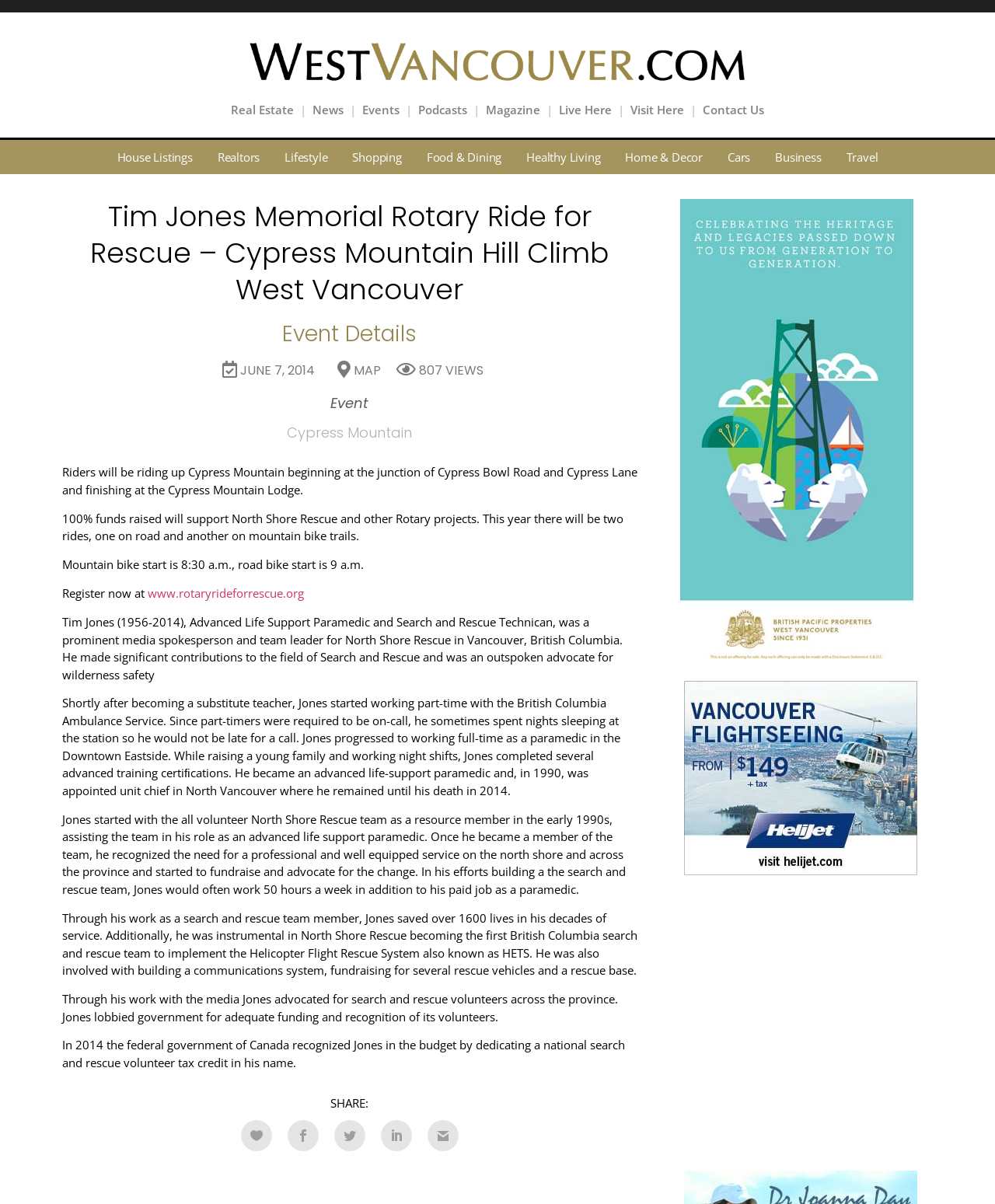Determine the bounding box coordinates of the element that should be clicked to execute the following command: "Learn more about Tim Jones".

[0.062, 0.51, 0.626, 0.567]